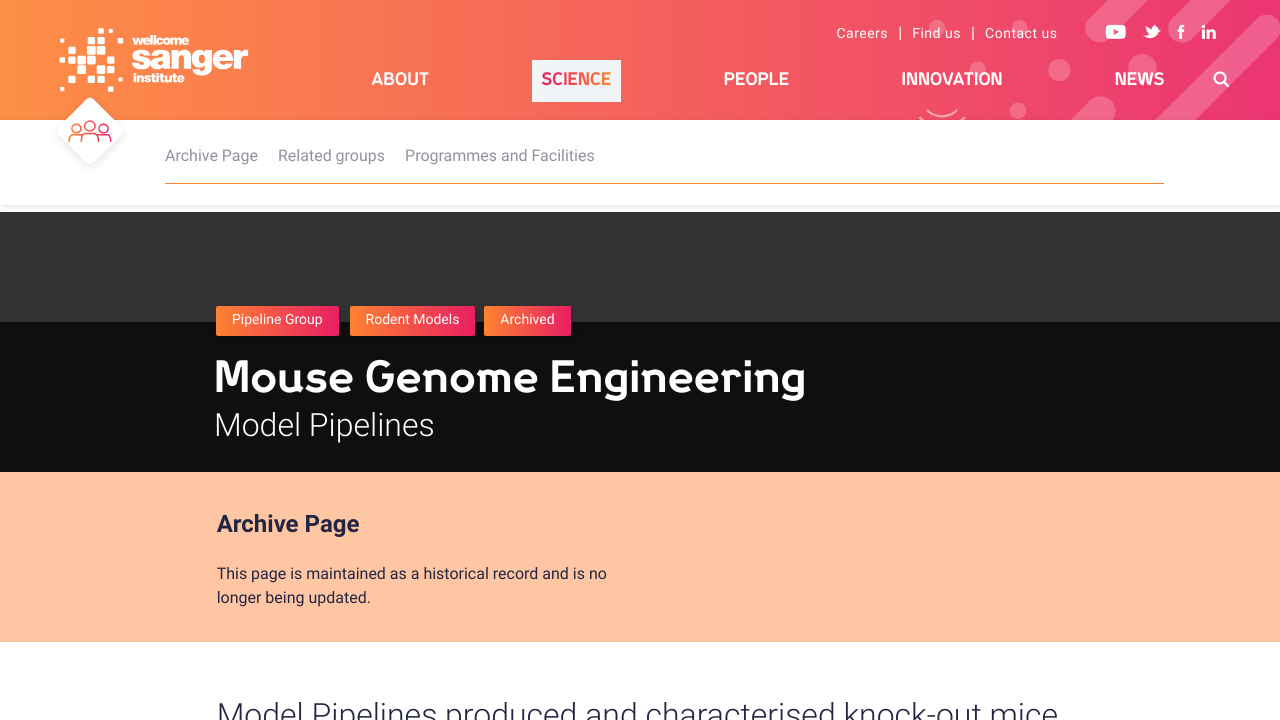Identify the coordinates of the bounding box for the element that must be clicked to accomplish the instruction: "Learn about the Pipeline Group".

[0.167, 0.429, 0.268, 0.456]